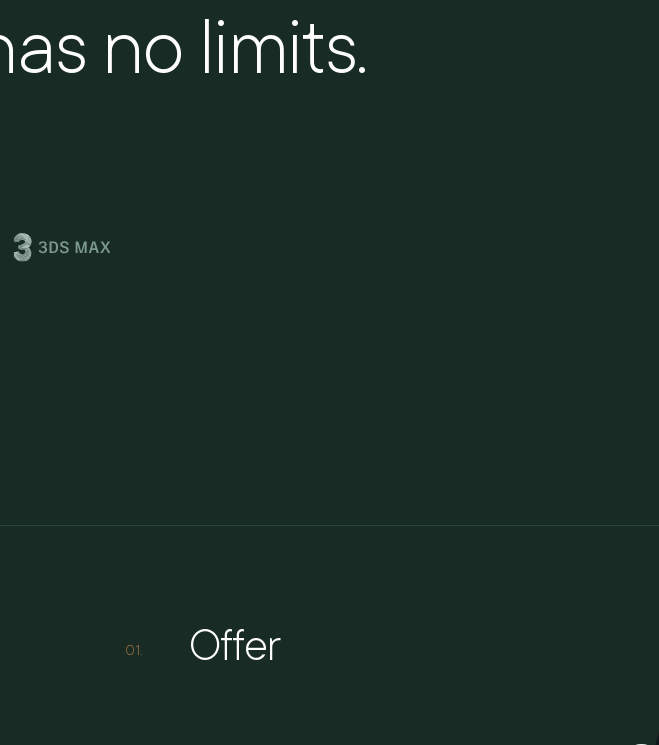What software is used for 3D visualization?
Please give a detailed answer to the question using the information shown in the image.

The phrase '3DS MAX' is subtly highlighted below the bold statement, indicating the software used for high-quality 3D visualization.